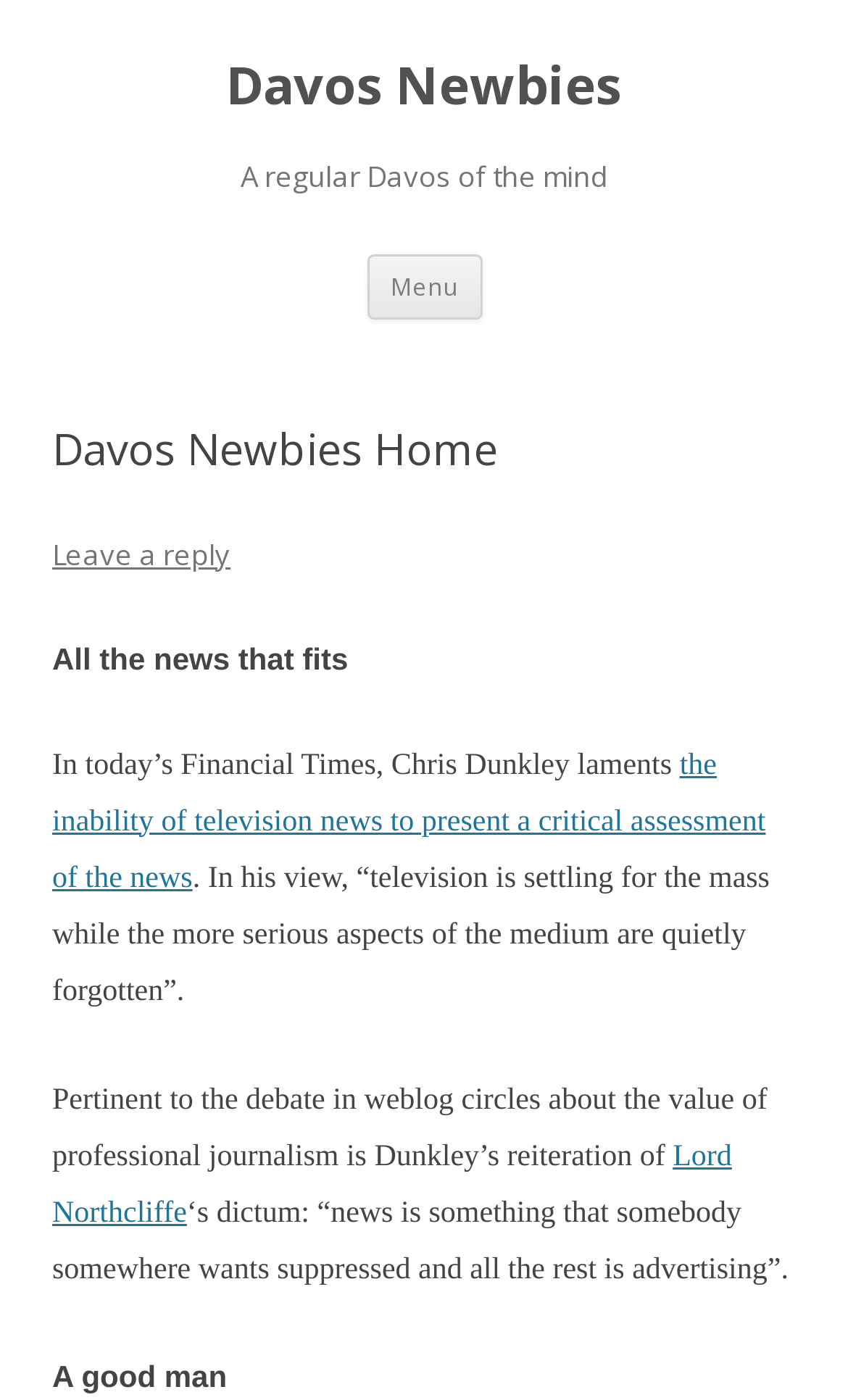Explain the features and main sections of the webpage comprehensively.

The webpage is titled "Davos Newbies Home | Davos Newbies" and has a prominent heading "Davos Newbies" at the top left, with a link to the same title next to it. Below this, there is another heading "A regular Davos of the mind" that spans almost the entire width of the page.

To the right of the "Davos Newbies" heading, there is a "Menu" heading, followed by a "Skip to content" link. Below these elements, there is a section with a heading "Davos Newbies Home" and a link to "Leave a reply".

The main content of the page starts with a static text "All the news that fits", followed by a series of paragraphs discussing an article in the Financial Times. The text mentions Chris Dunkley's views on television news and its limitations, as well as a quote from Lord Northcliffe about the nature of news. The article is presented in a linear fashion, with each paragraph building on the previous one.

There are a total of 5 links on the page, including the "Davos Newbies" link at the top, the "Skip to content" link, and three links within the article text. The page also has 4 headings, including the title, "Menu", "Davos Newbies Home", and the headings within the article.